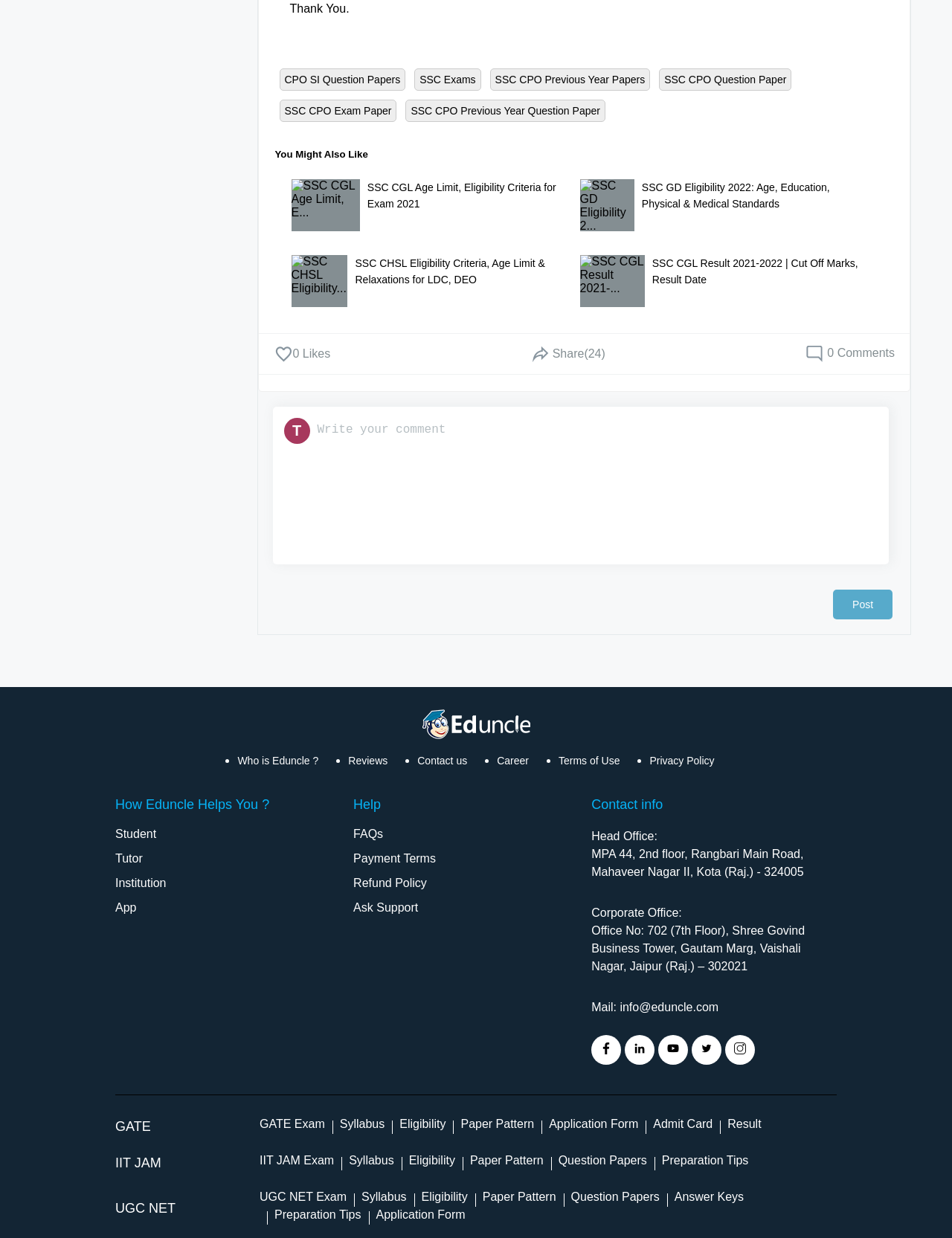Please determine the bounding box coordinates for the element with the description: "SSC CPO Question Paper".

[0.692, 0.055, 0.832, 0.073]